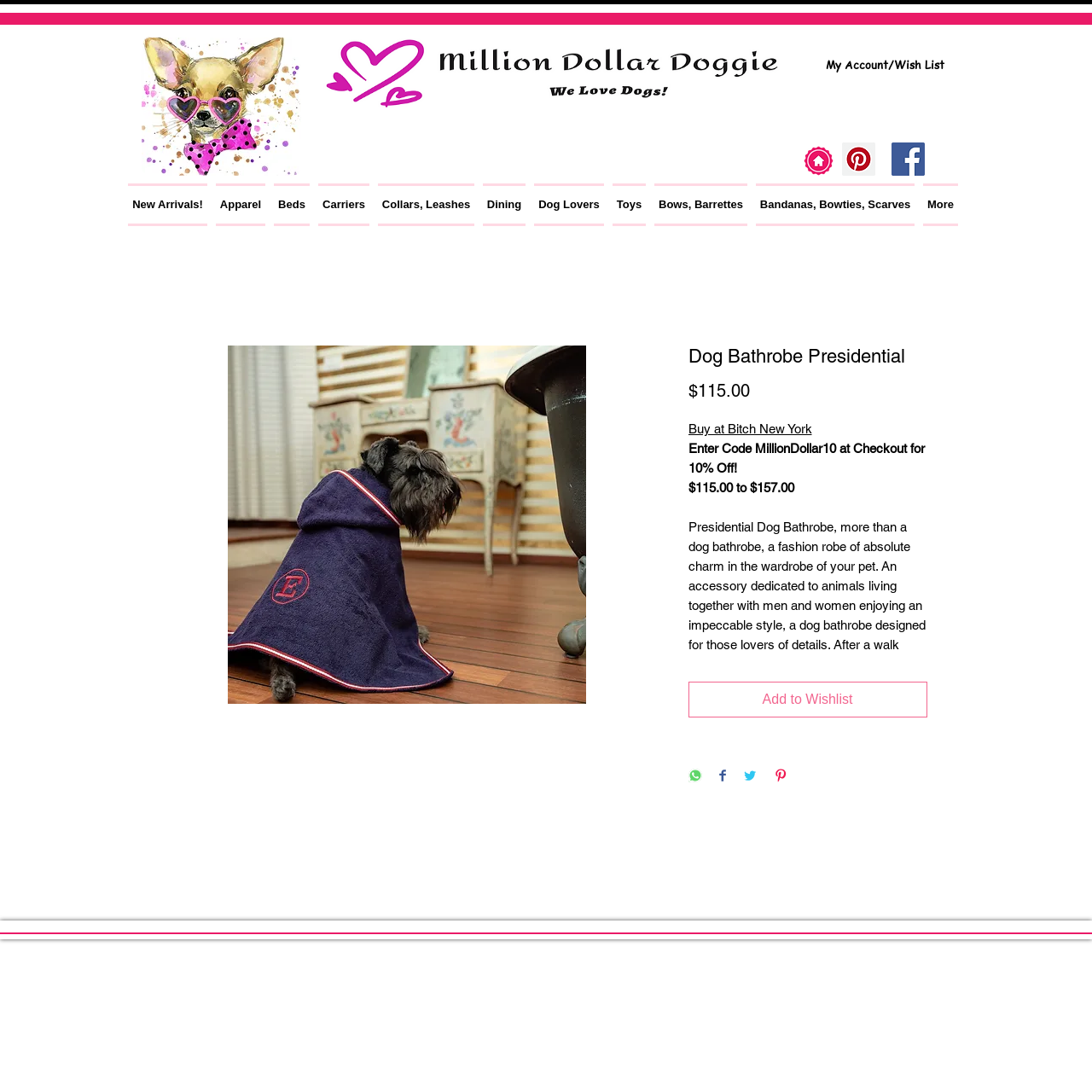Can you find the bounding box coordinates for the UI element given this description: "More"? Provide the coordinates as four float numbers between 0 and 1: [left, top, right, bottom].

[0.841, 0.168, 0.877, 0.207]